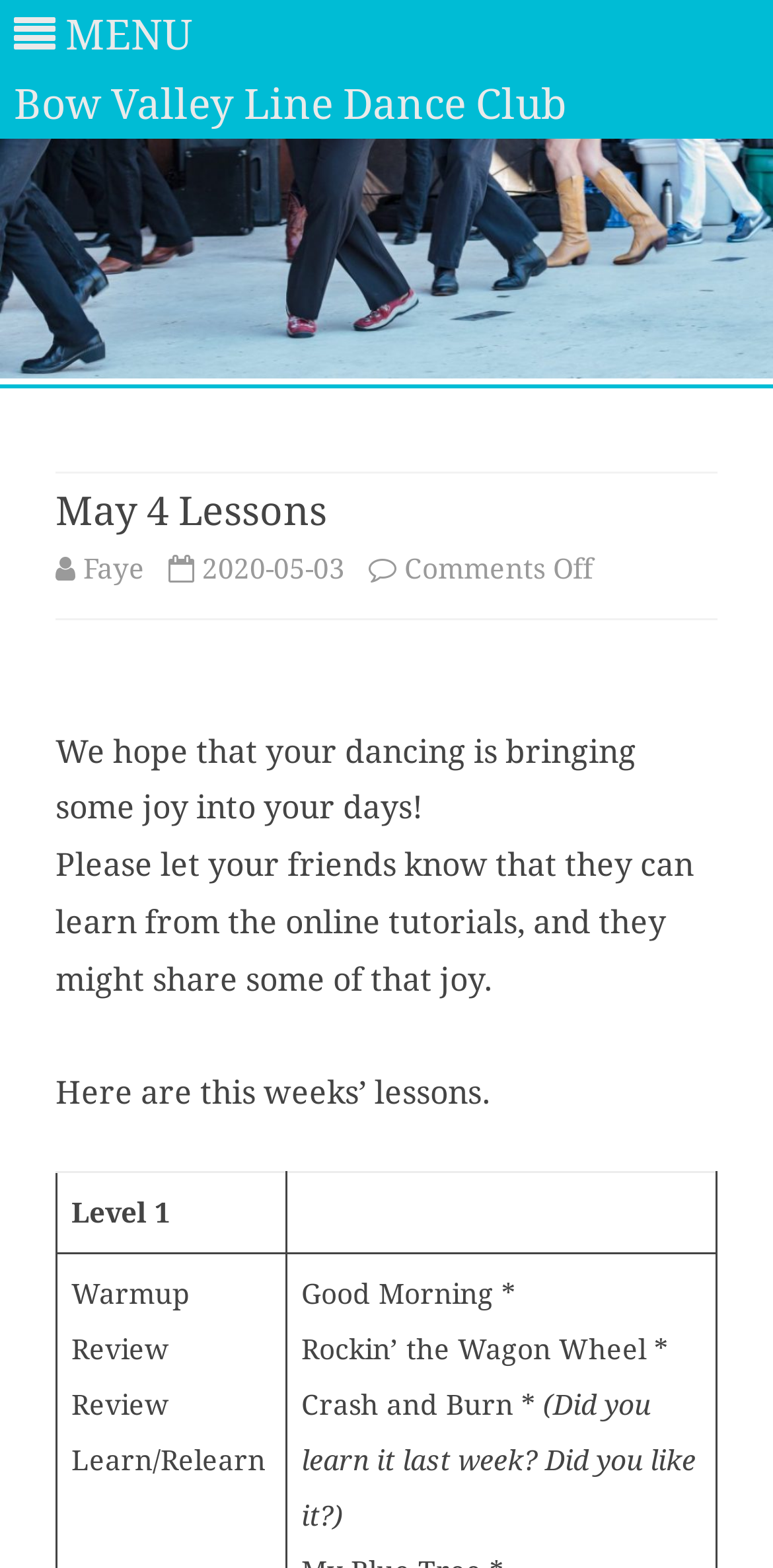Offer an extensive depiction of the webpage and its key elements.

The webpage is about the May 4 lessons of the Bow Valley Line Dance Club. At the top left, there is a "MENU" static text. Below it, there is a link to the club's homepage, accompanied by an image of the club's logo, which spans the entire width of the page. 

To the right of the logo, there is a "Skip to content" link. Below this link, there is a header section that contains the title "May 4 Lessons" and a link to the author "Faye". The title is followed by the date "2020-05-03" and a "Comments Off" text. 

Below the header section, there are three paragraphs of text. The first paragraph expresses the hope that dancing brings joy to the readers' days. The second paragraph encourages readers to share the online tutorials with their friends. The third paragraph introduces the lessons for the week.

Under the third paragraph, there is a table with two columns. The first column is labeled "Level 1" and the second column is empty. Below the table header, there is a single row with a "Learn/Relearn" text in the first column.